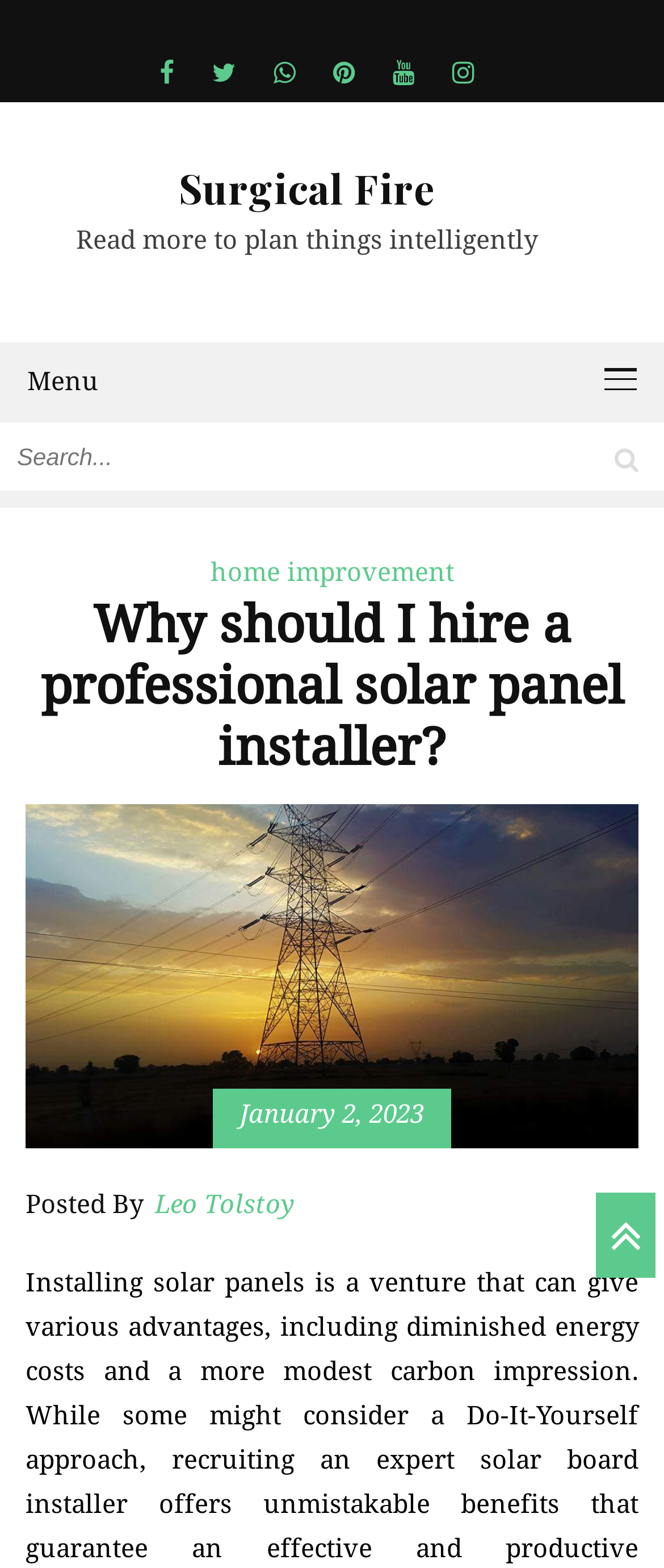When was the article published?
Using the image as a reference, give a one-word or short phrase answer.

January 2, 2023